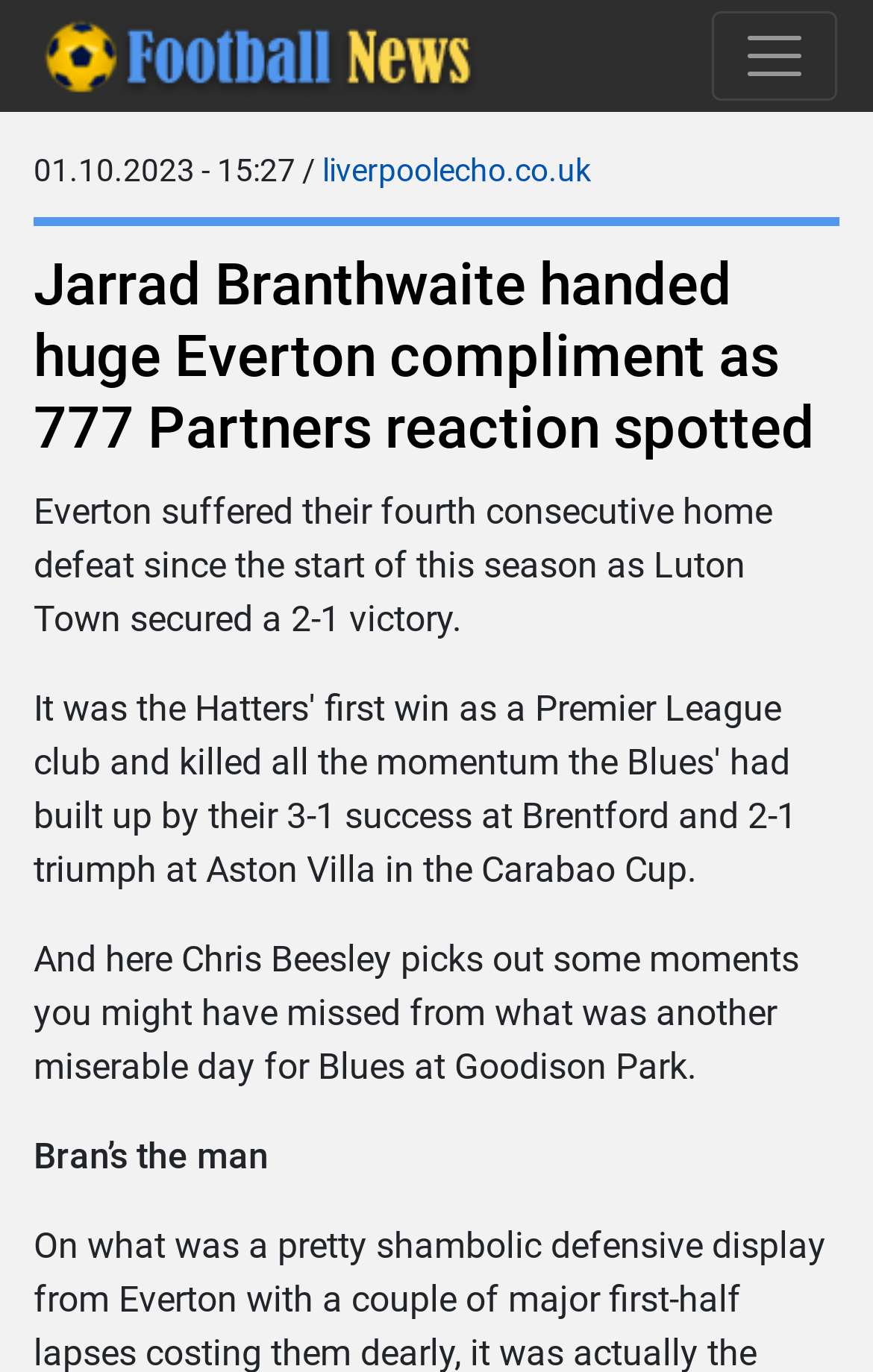Answer the question briefly using a single word or phrase: 
What is the topic of the article?

Football